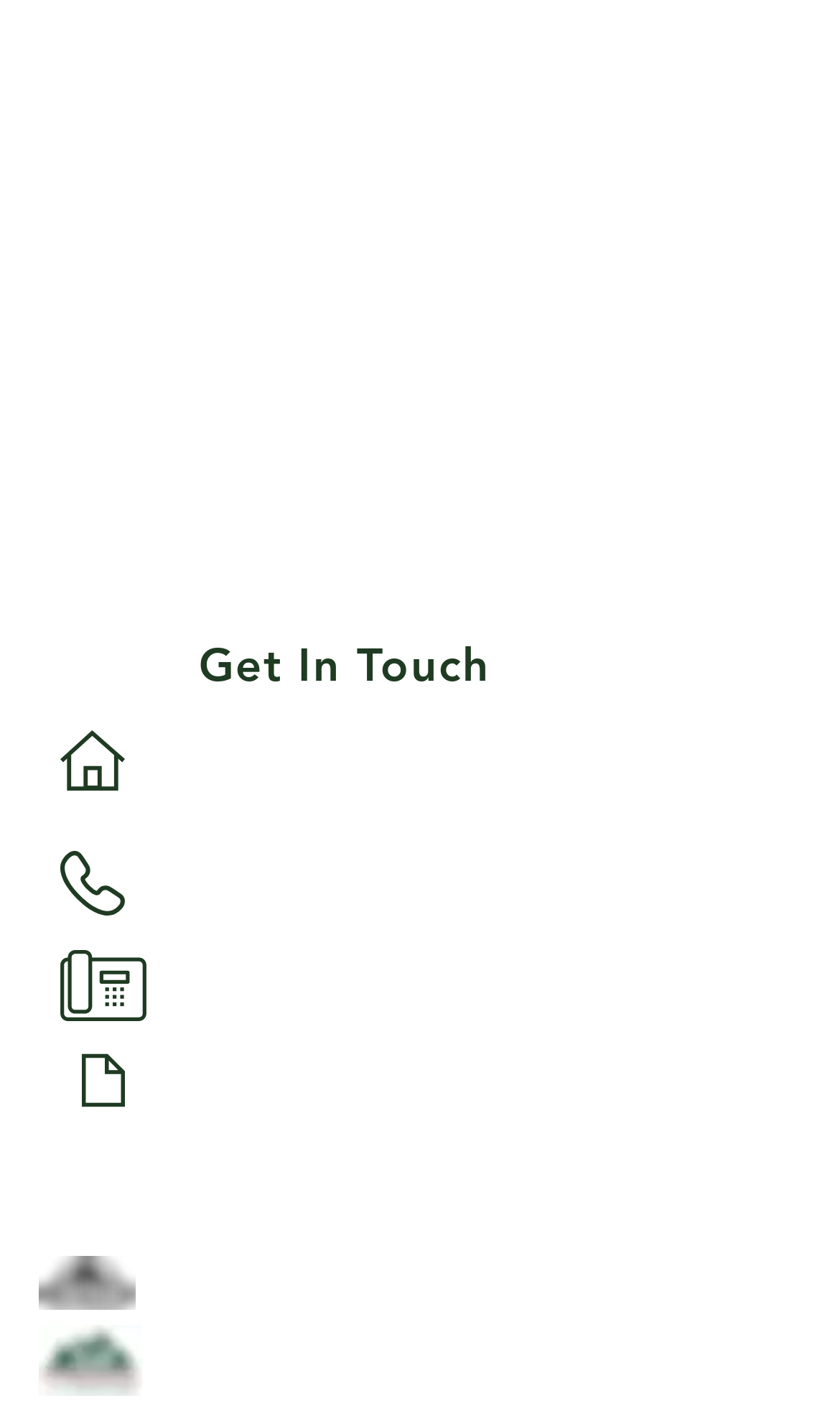Please identify the coordinates of the bounding box that should be clicked to fulfill this instruction: "Click submit".

[0.462, 0.322, 0.769, 0.386]